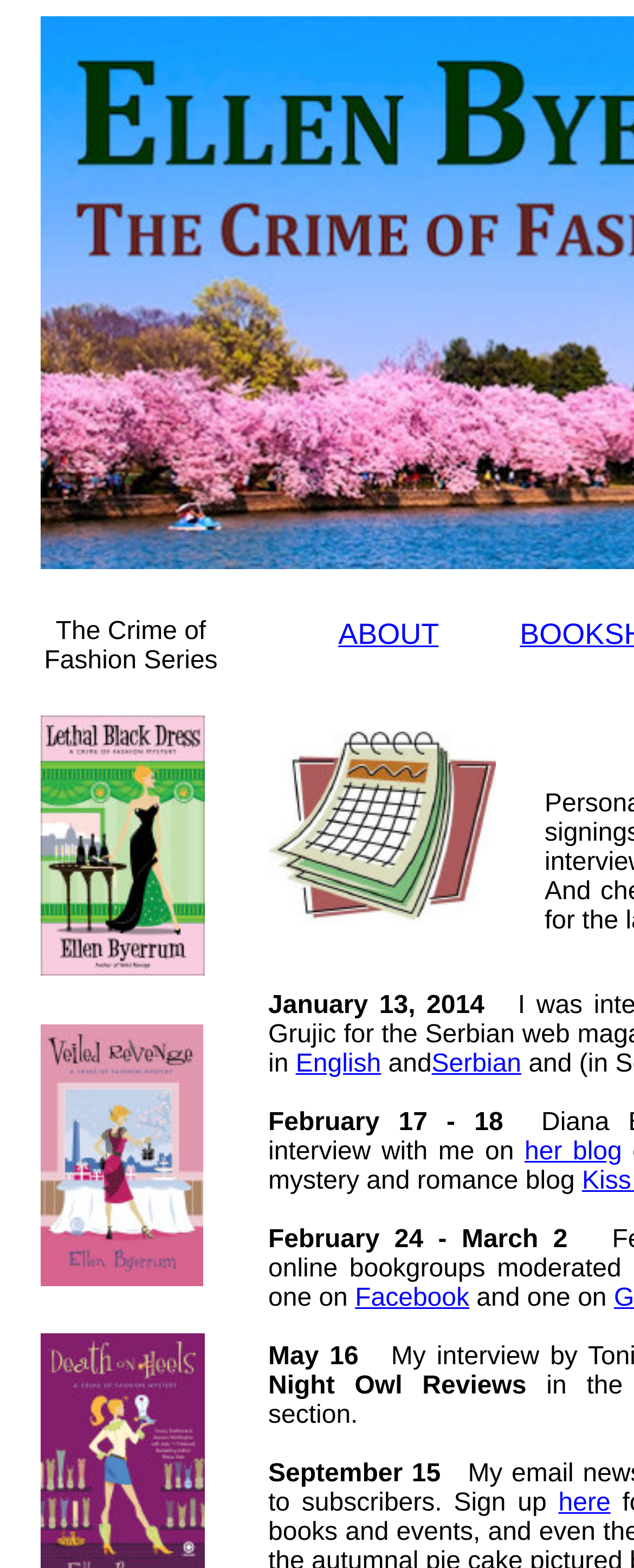Provide the bounding box coordinates of the HTML element described by the text: "English". The coordinates should be in the format [left, top, right, bottom] with values between 0 and 1.

[0.466, 0.67, 0.601, 0.688]